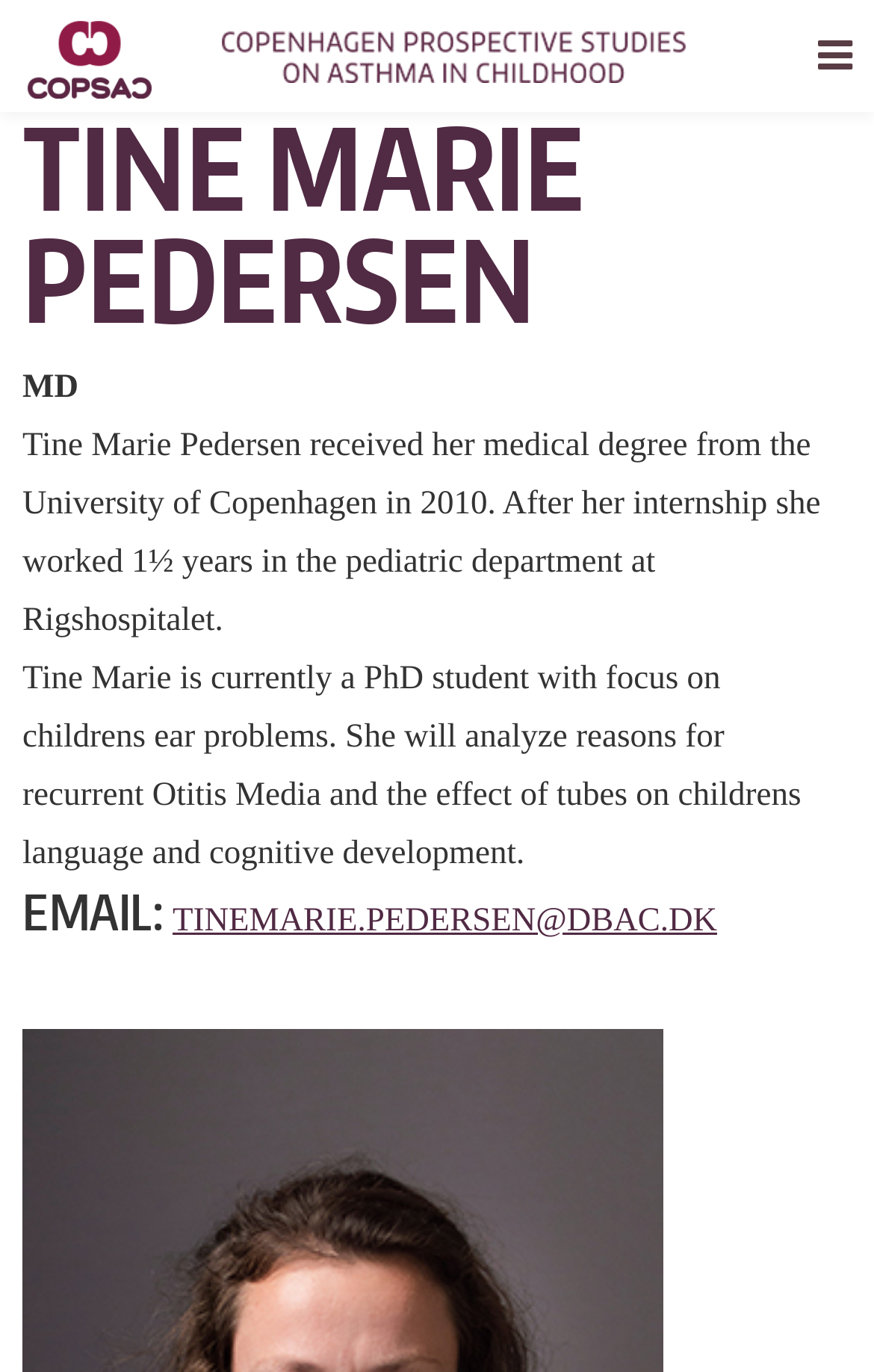Bounding box coordinates should be provided in the format (top-left x, top-left y, bottom-right x, bottom-right y) with all values between 0 and 1. Identify the bounding box for this UI element: Pin

None